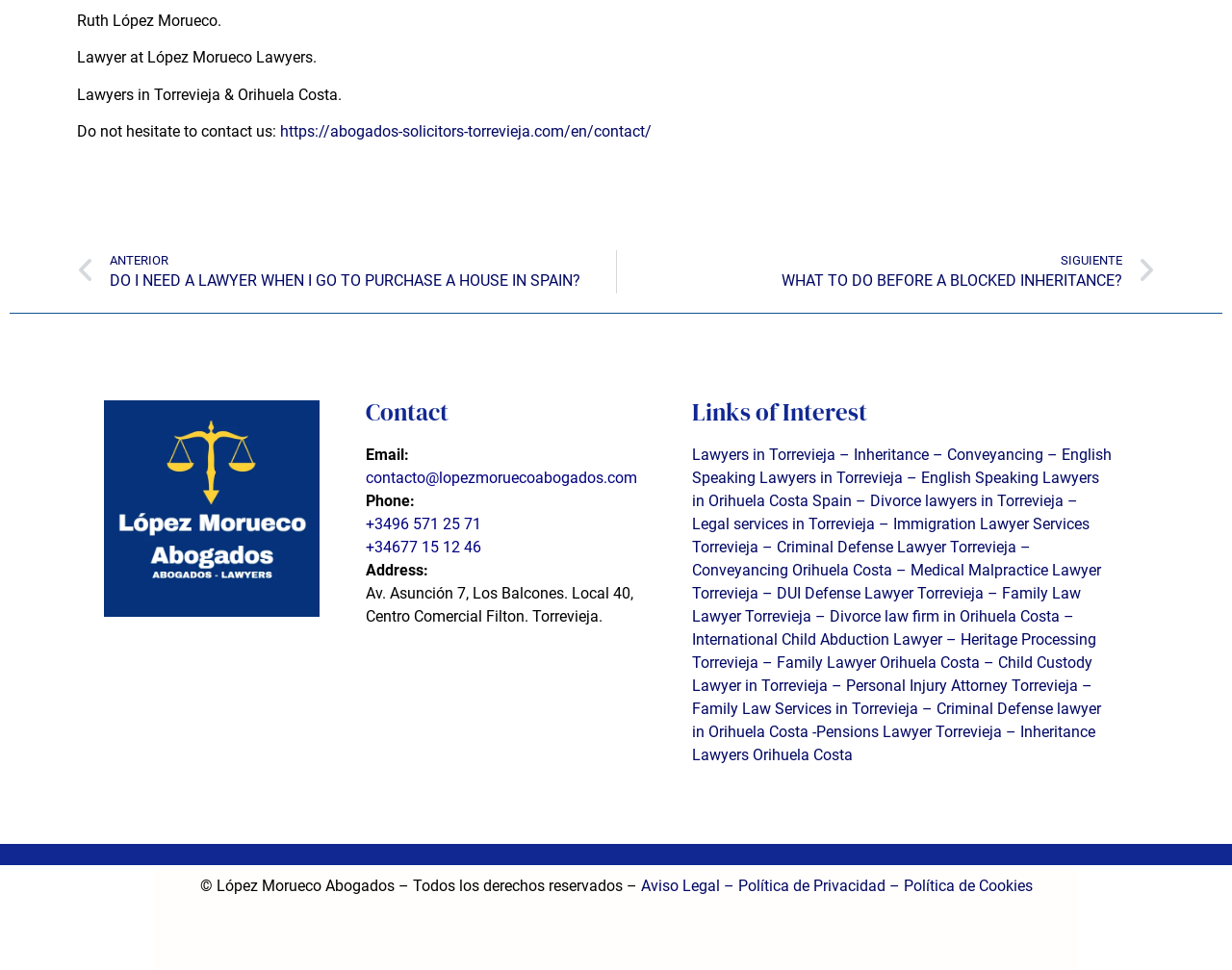Use a single word or phrase to answer the question: What is the lawyer's name?

Ruth López Morueco